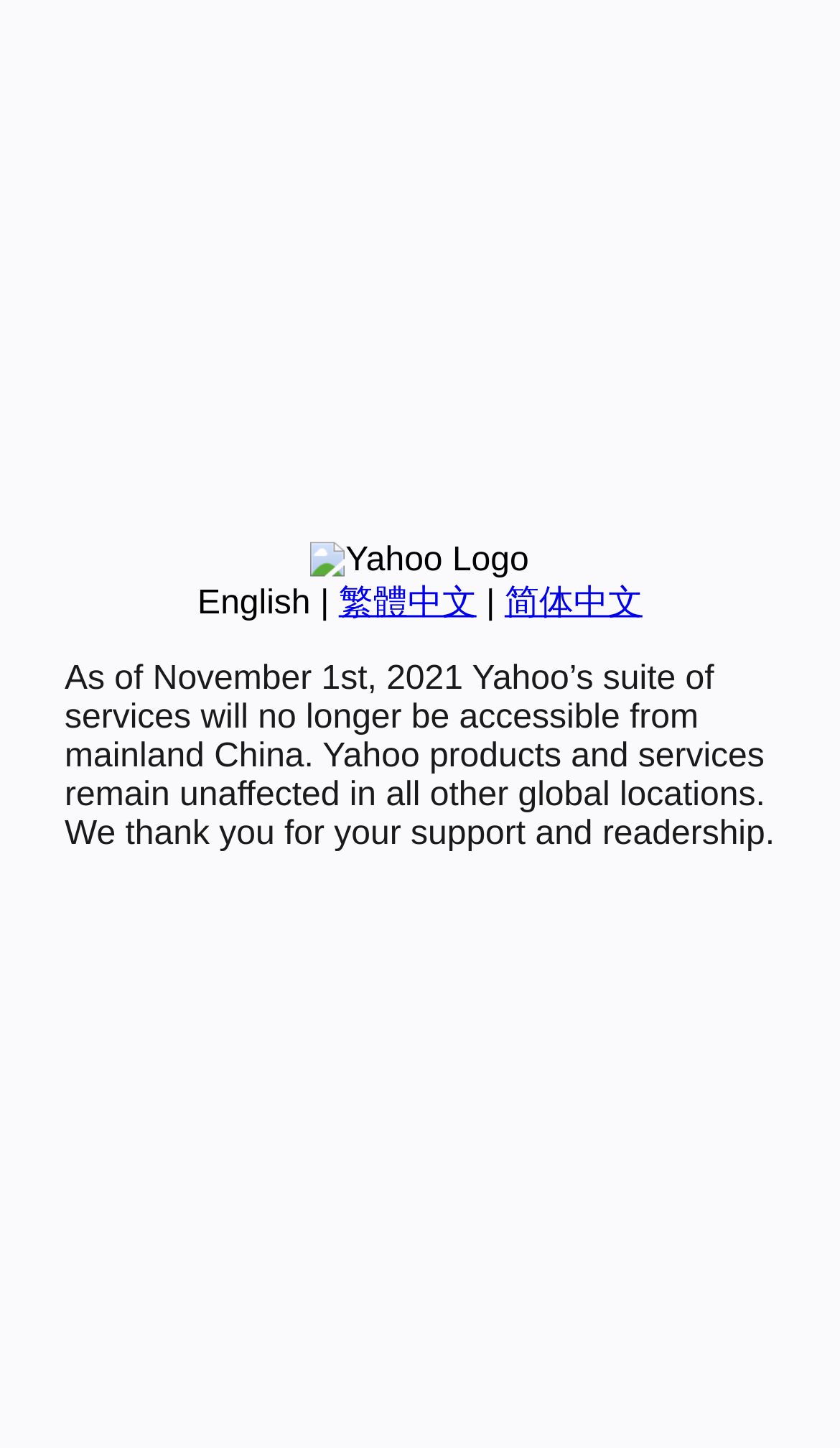Refer to the element description 简体中文 and identify the corresponding bounding box in the screenshot. Format the coordinates as (top-left x, top-left y, bottom-right x, bottom-right y) with values in the range of 0 to 1.

[0.601, 0.404, 0.765, 0.429]